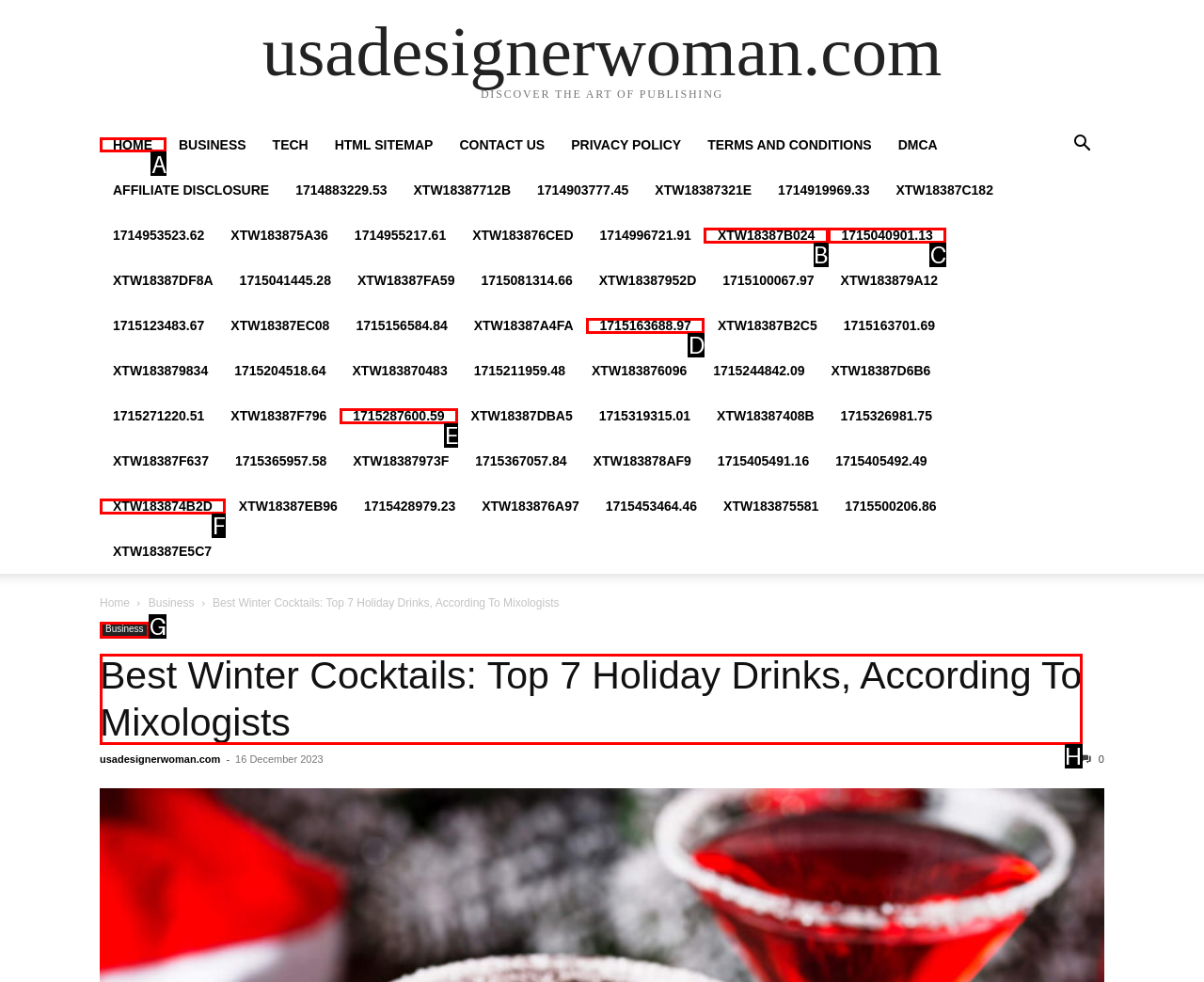Select the letter of the UI element you need to click on to fulfill this task: Click on the 'HOME' link. Write down the letter only.

A